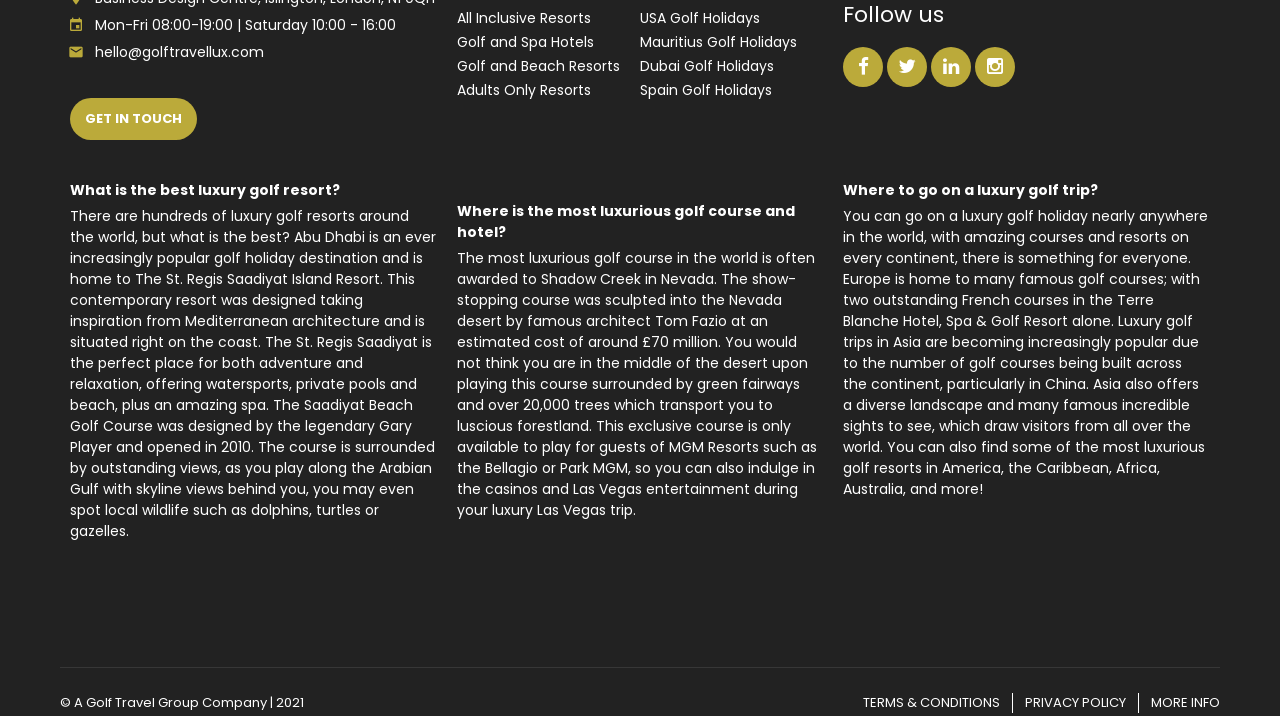What is the year of the copyright mentioned at the bottom of the page?
Answer the question with detailed information derived from the image.

I found the year of the copyright by looking at the static text element at the bottom of the page that mentions '© A Golf Travel Group Company | 2021'.